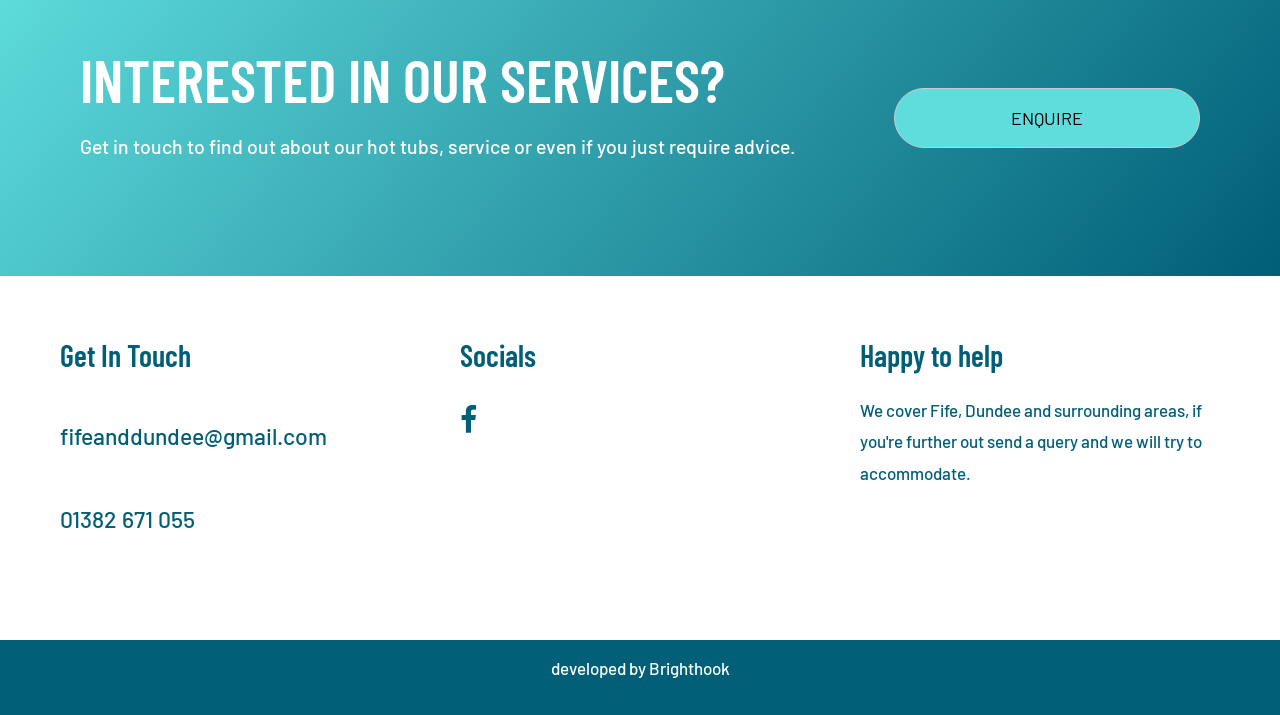How many sections are there in the 'Get In Touch' area?
Examine the image closely and answer the question with as much detail as possible.

The 'Get In Touch' area is located in the lower half of the webpage, and it contains three sections: 'Get In Touch', 'Socials', and 'Happy to help'. These sections are indicated by heading elements with the corresponding text.